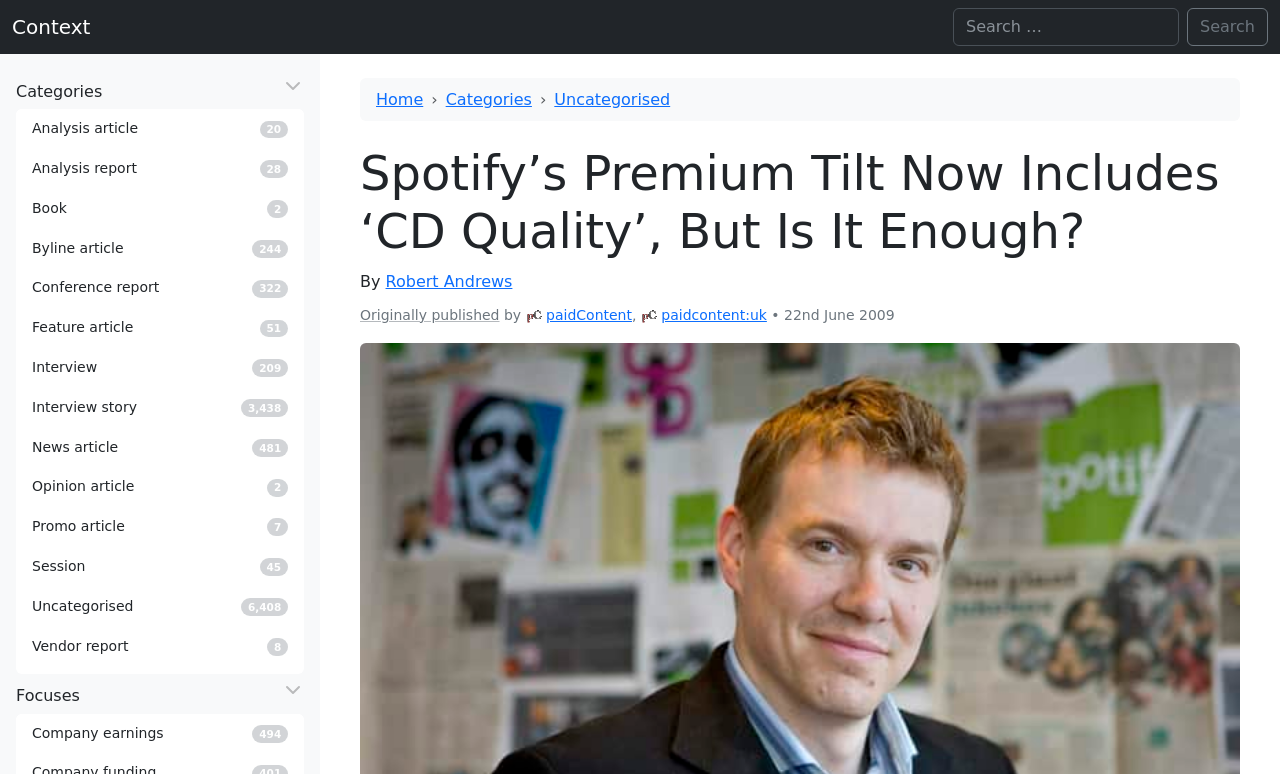Pinpoint the bounding box coordinates of the clickable element to carry out the following instruction: "Go to Categories."

[0.012, 0.101, 0.238, 0.136]